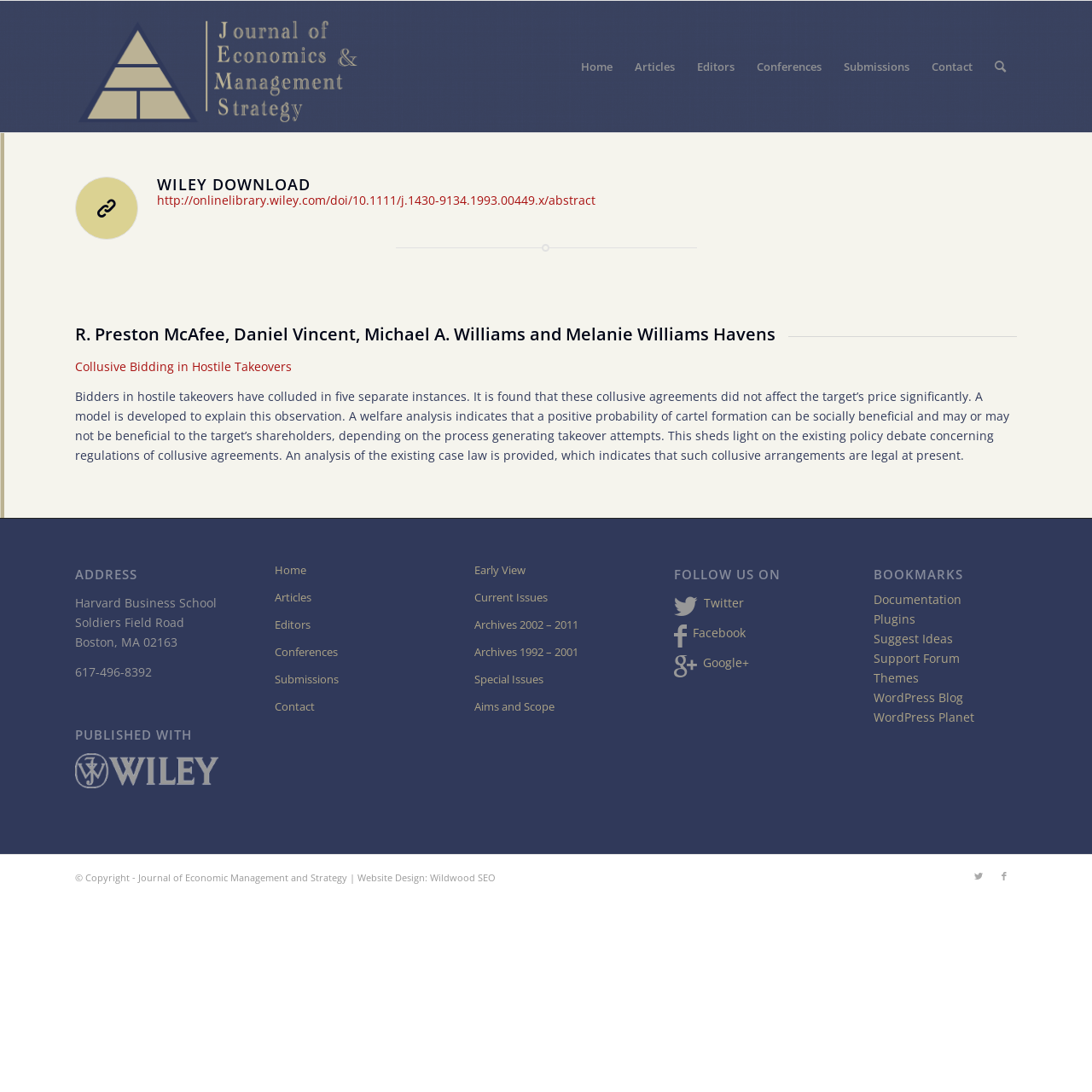Can you find the bounding box coordinates of the area I should click to execute the following instruction: "Read the article 'Collusive Bidding in Hostile Takeovers'"?

[0.069, 0.328, 0.268, 0.343]